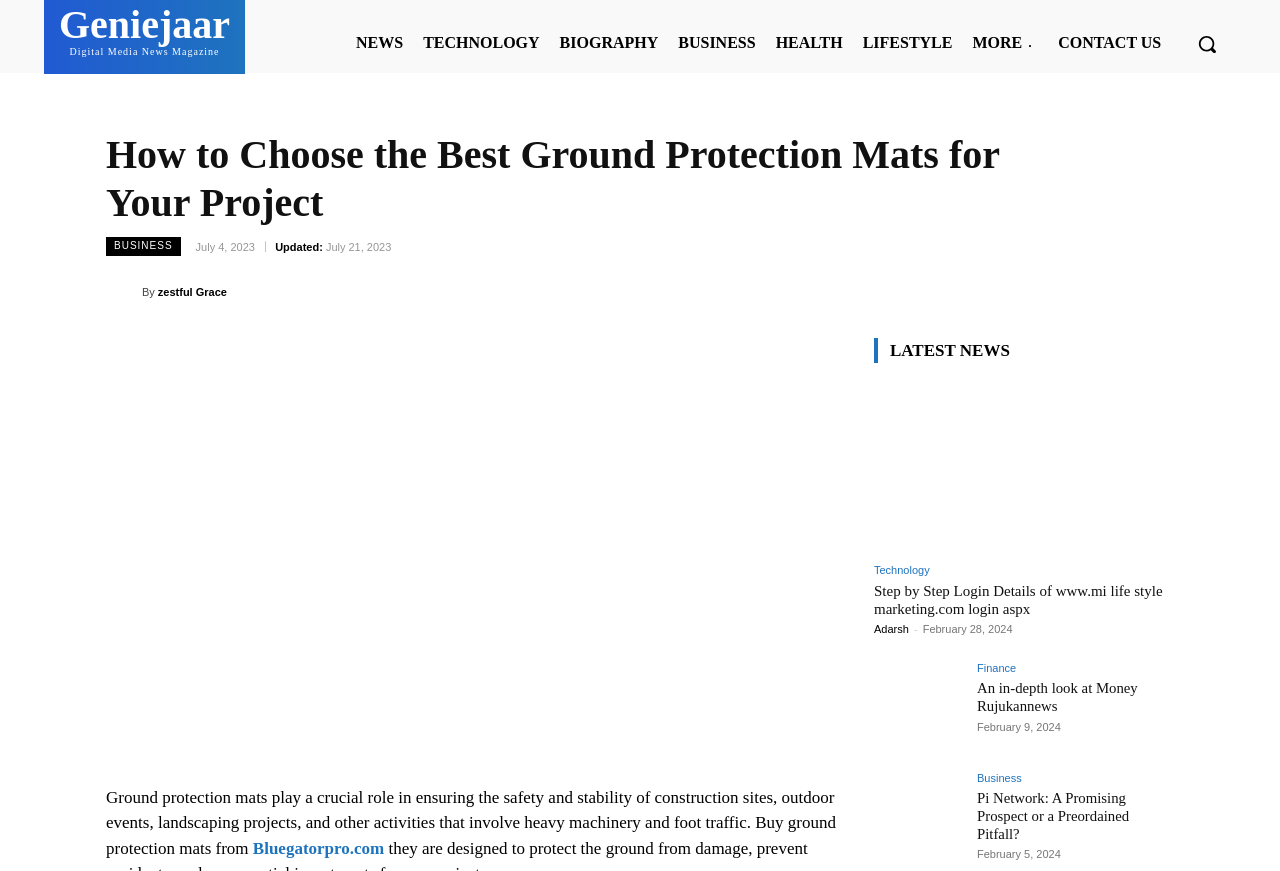Specify the bounding box coordinates of the element's area that should be clicked to execute the given instruction: "Read the article about Pi Network". The coordinates should be four float numbers between 0 and 1, i.e., [left, top, right, bottom].

[0.763, 0.907, 0.917, 0.946]